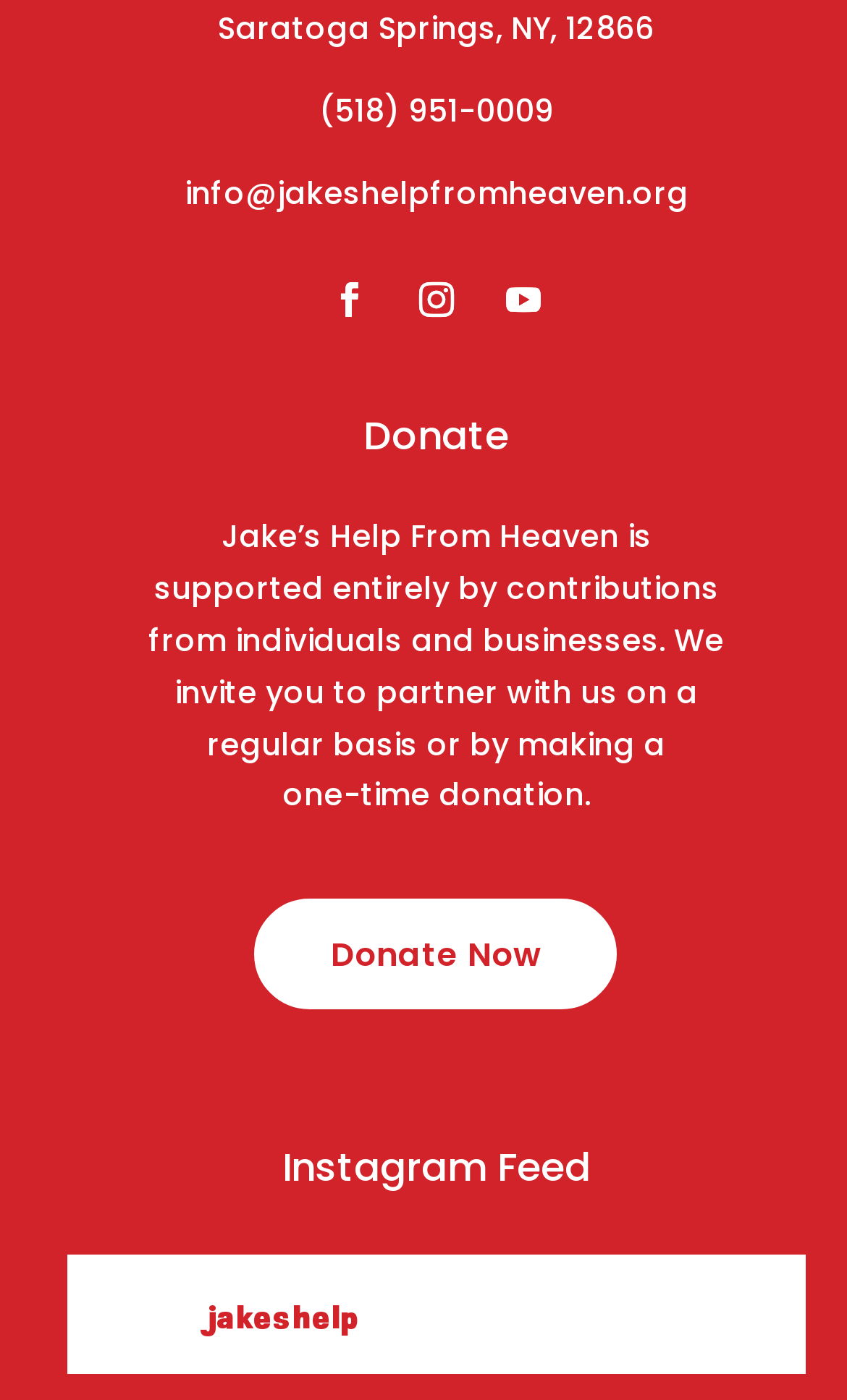Using the element description: "Follow", determine the bounding box coordinates for the specified UI element. The coordinates should be four float numbers between 0 and 1, [left, top, right, bottom].

[0.371, 0.189, 0.453, 0.238]